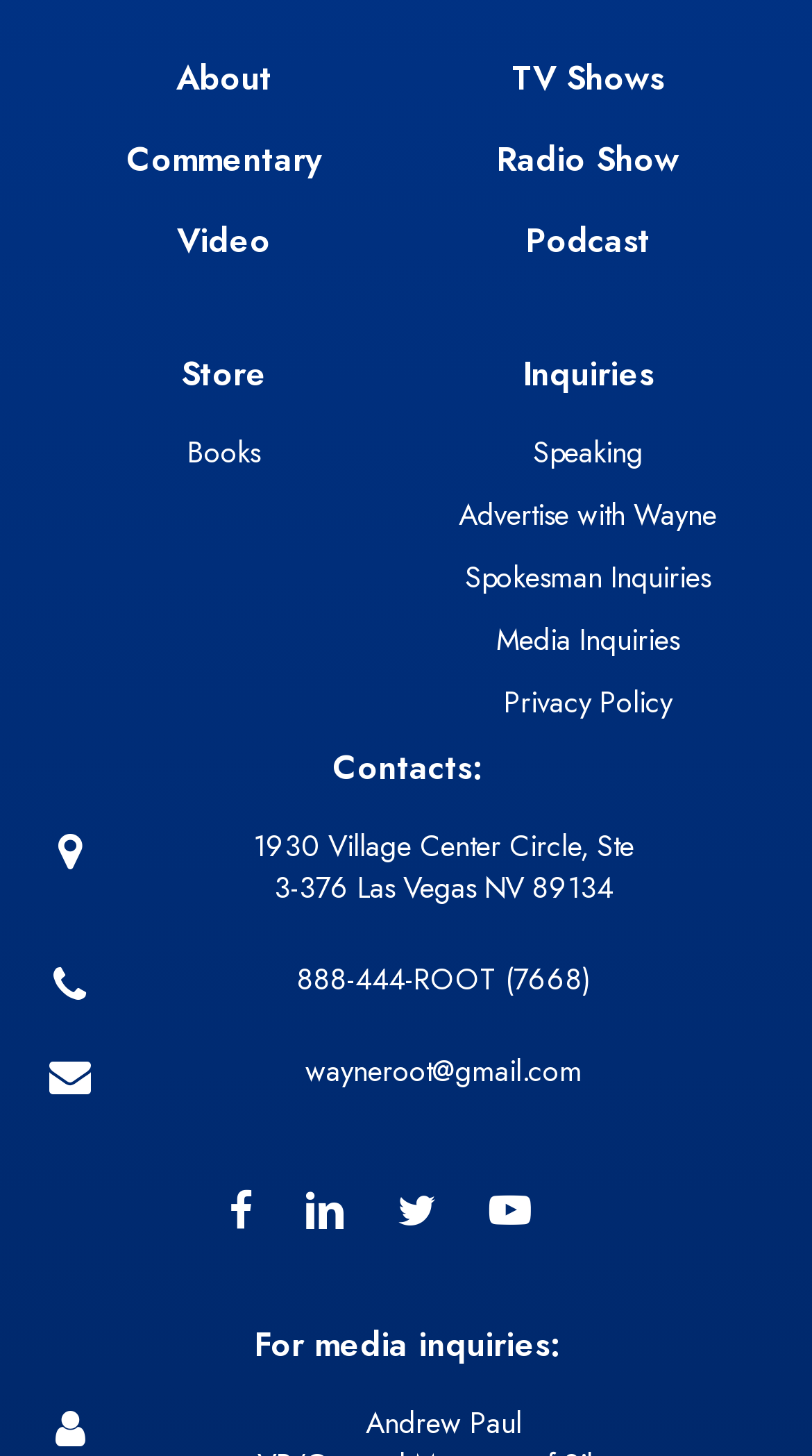Please find the bounding box coordinates of the clickable region needed to complete the following instruction: "Contact Wayne through email". The bounding box coordinates must consist of four float numbers between 0 and 1, i.e., [left, top, right, bottom].

[0.376, 0.721, 0.717, 0.75]